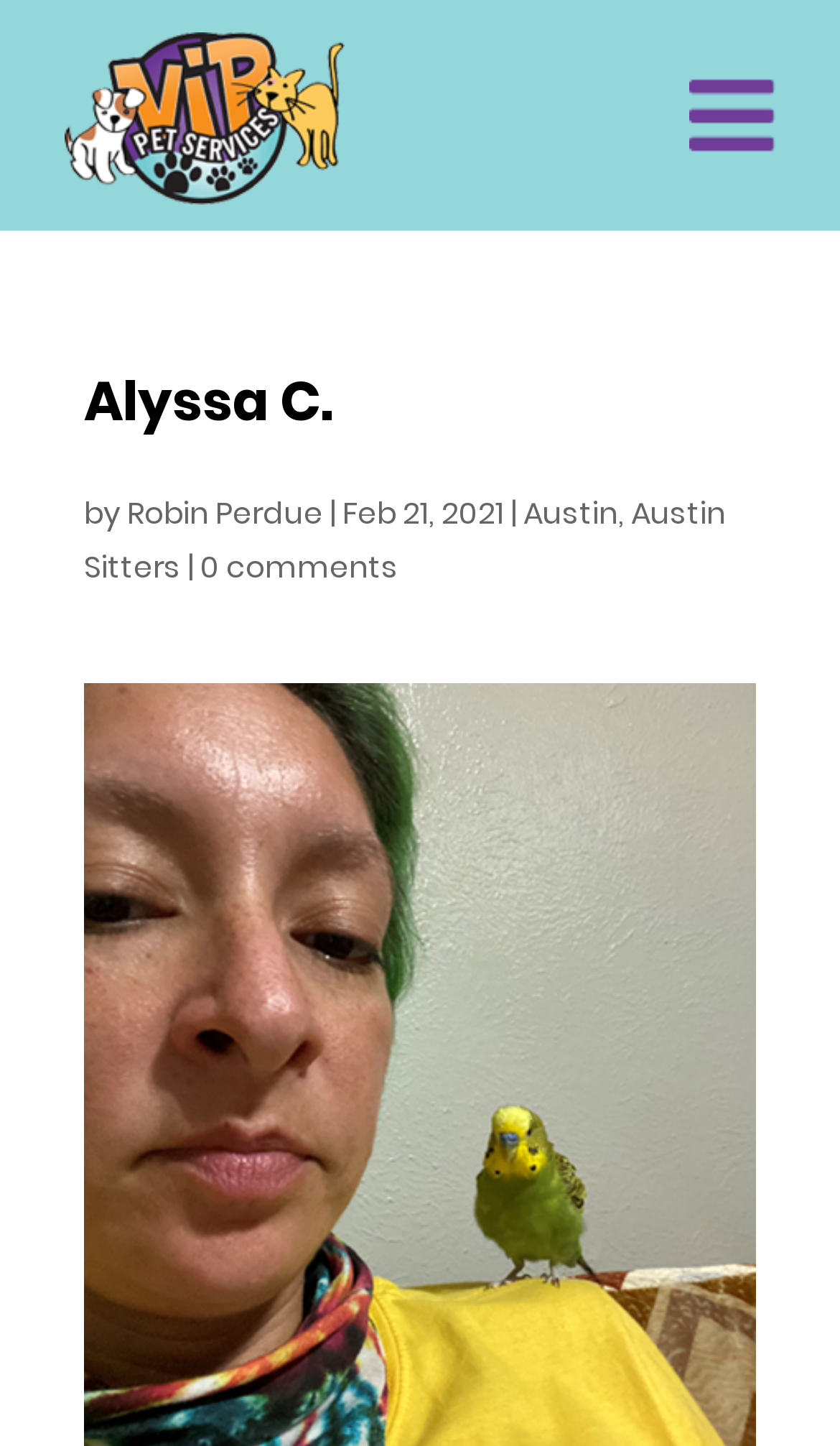By analyzing the image, answer the following question with a detailed response: What is the location of the pet service?

I found the answer by looking at the link element with the text 'Austin' which is located near the text 'by' and other links, indicating that it is the location of the pet service.